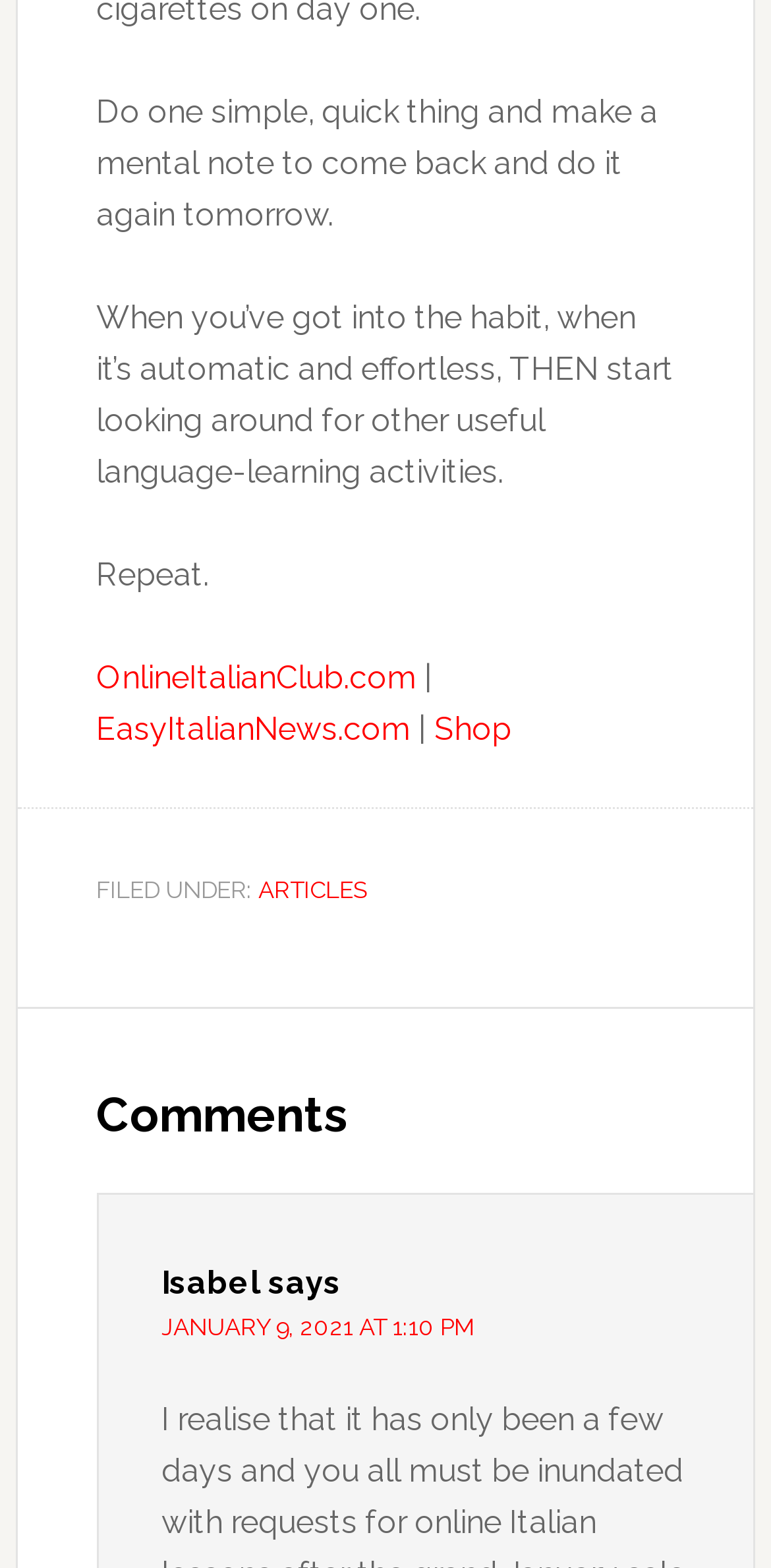What is the category of the article?
Using the visual information, respond with a single word or phrase.

ARTICLES